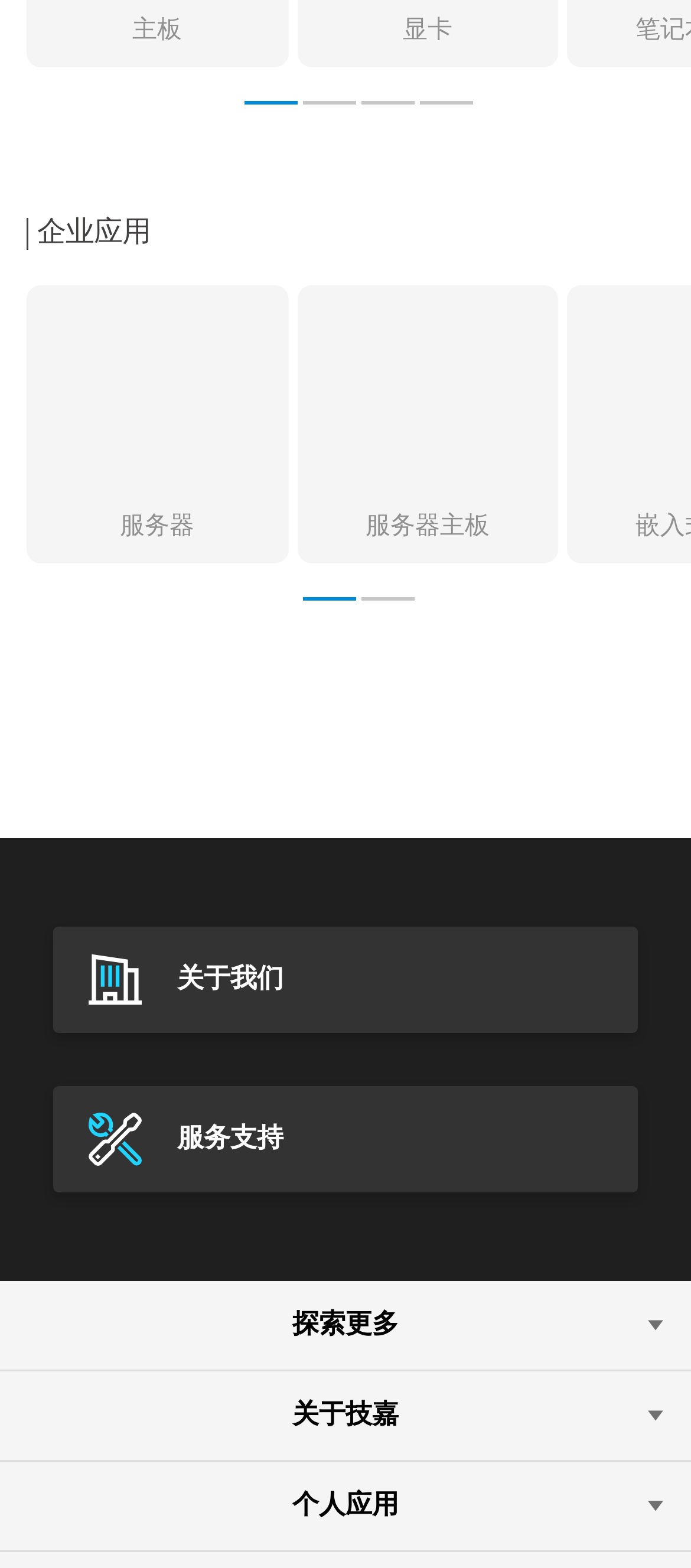Please give a concise answer to this question using a single word or phrase: 
What is the text of the second heading?

显卡